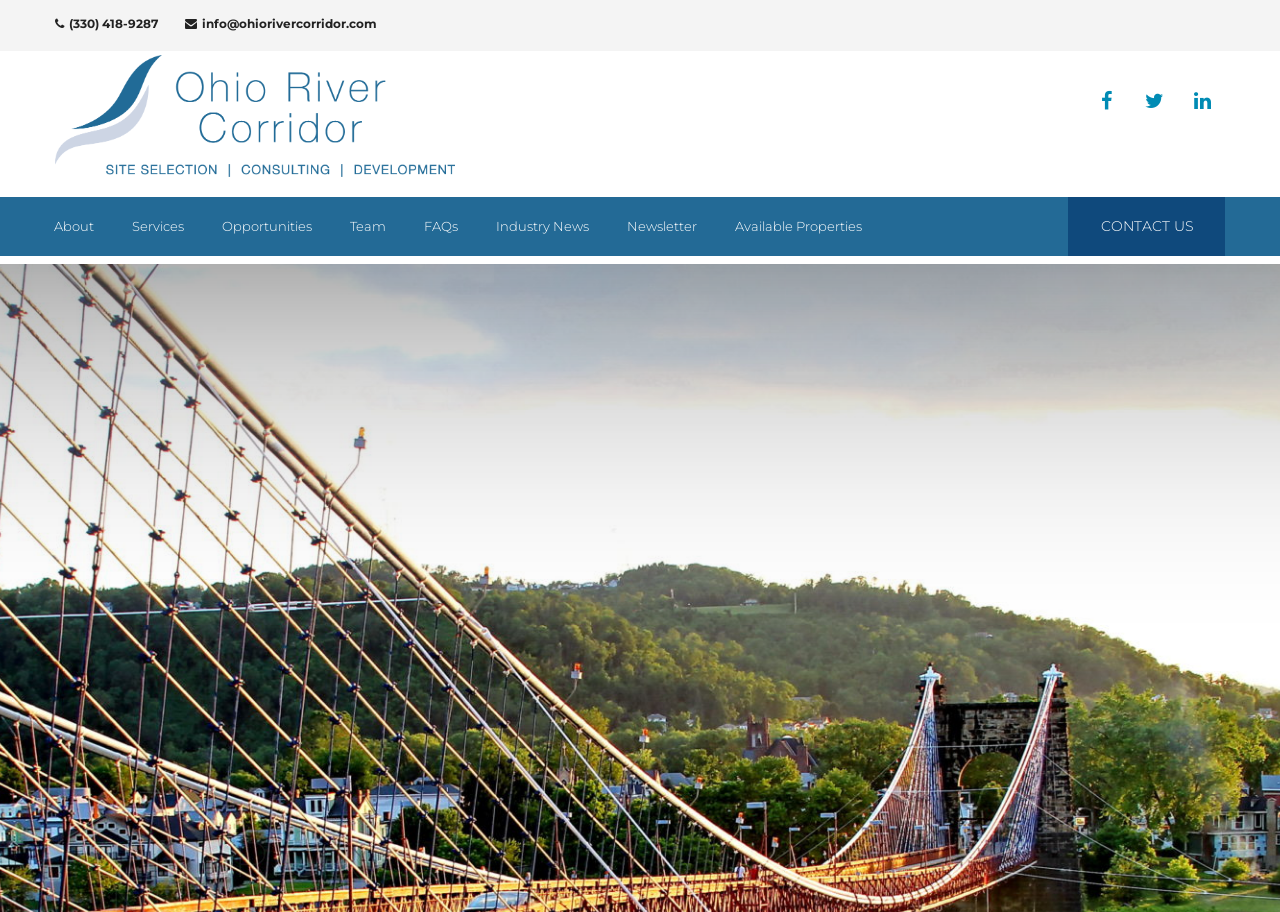Pinpoint the bounding box coordinates of the clickable element to carry out the following instruction: "learn about the team."

[0.267, 0.226, 0.308, 0.28]